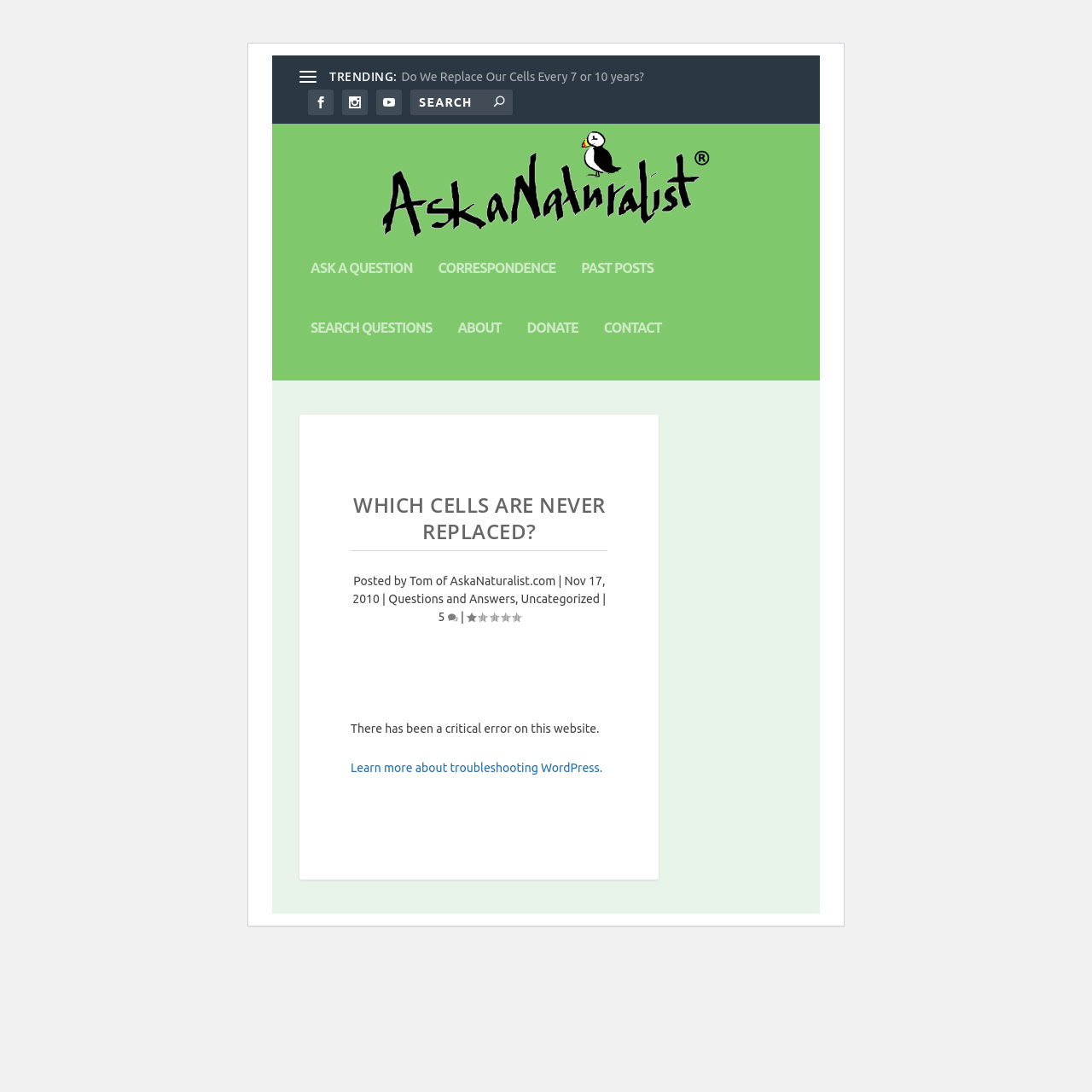Please provide the bounding box coordinates for the element that needs to be clicked to perform the instruction: "Click the Spinacker Logo". The coordinates must consist of four float numbers between 0 and 1, formatted as [left, top, right, bottom].

None